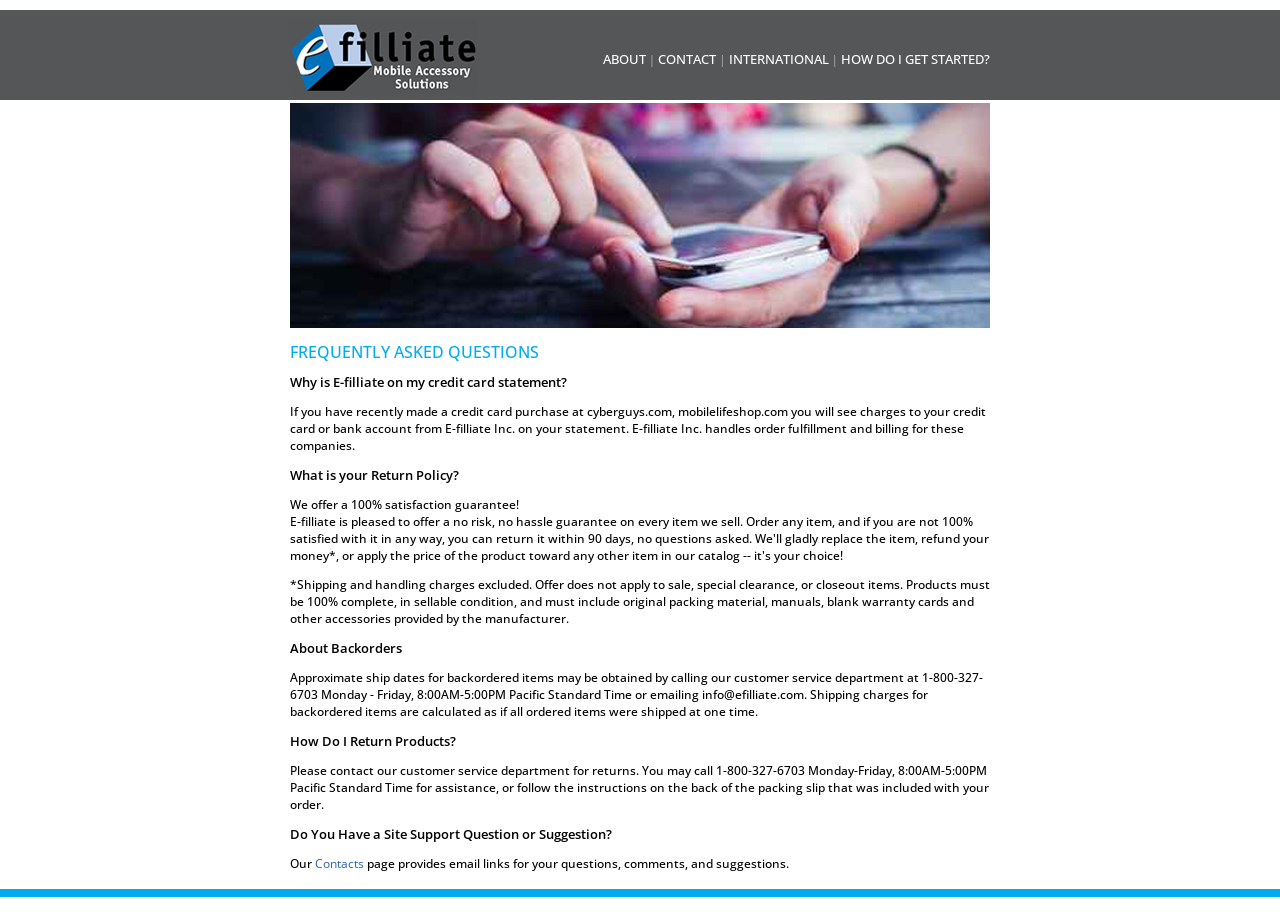Answer the question using only one word or a concise phrase: How can I contact the company for returns?

Call customer service